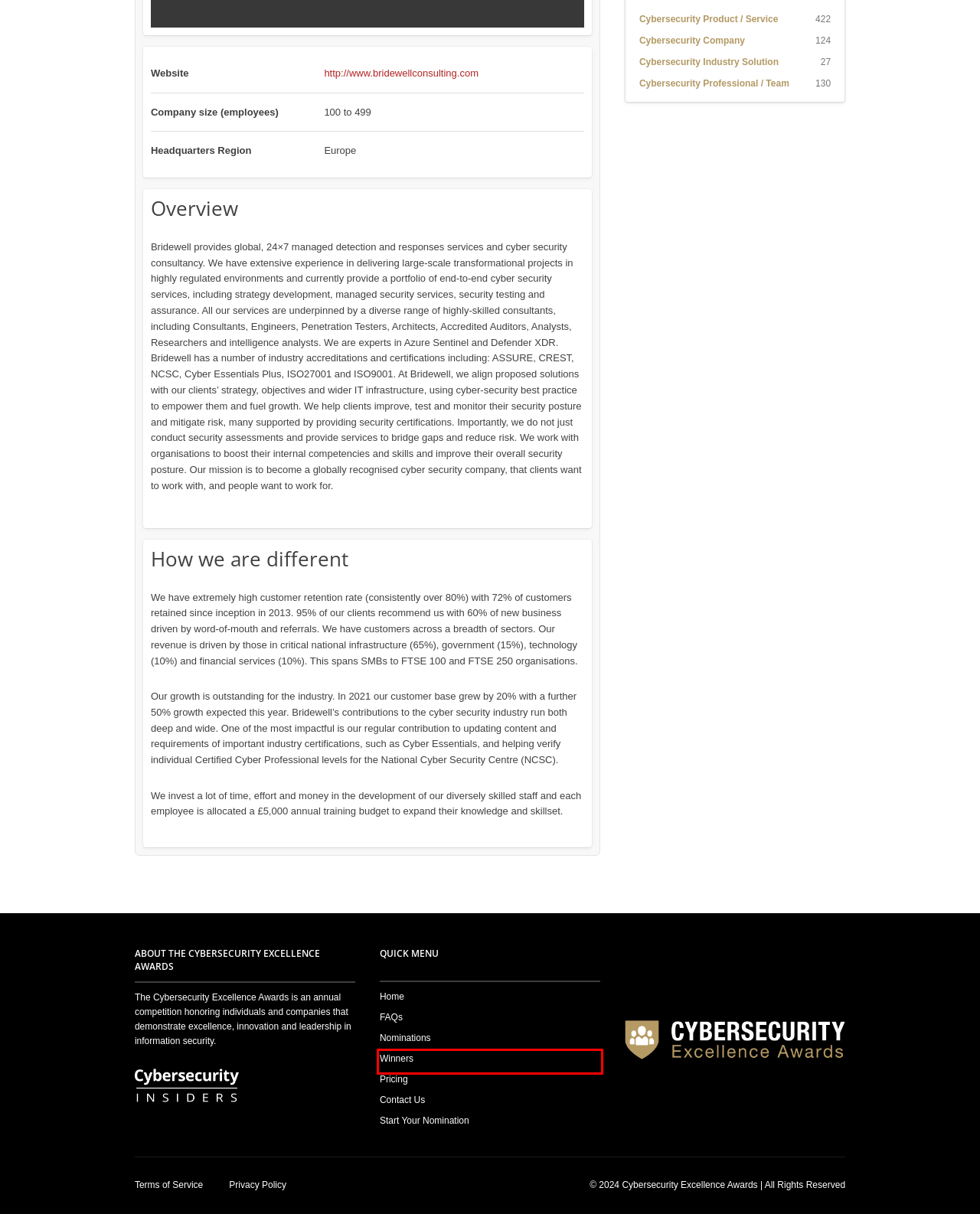View the screenshot of the webpage containing a red bounding box around a UI element. Select the most fitting webpage description for the new page shown after the element in the red bounding box is clicked. Here are the candidates:
A. Top Cybersecurity News & Data - Cybersecurity Insiders
B. Cybersecurity Industry Solution Archives - Cybersecurity Excellence Awards
C. Cybersecurity Product / Service Archives - Cybersecurity Excellence Awards
D. Terms of Service - Cybersecurity Excellence Awards
E. Best Cybersecurity Company Archives - Cybersecurity Excellence Awards
F. Congratulations to All Award Recipients - Cybersecurity Excellence Awards
G. Privacy Policy - Cybersecurity Excellence Awards
H. Cybersecurity Professional / Team Archives - Cybersecurity Excellence Awards

F